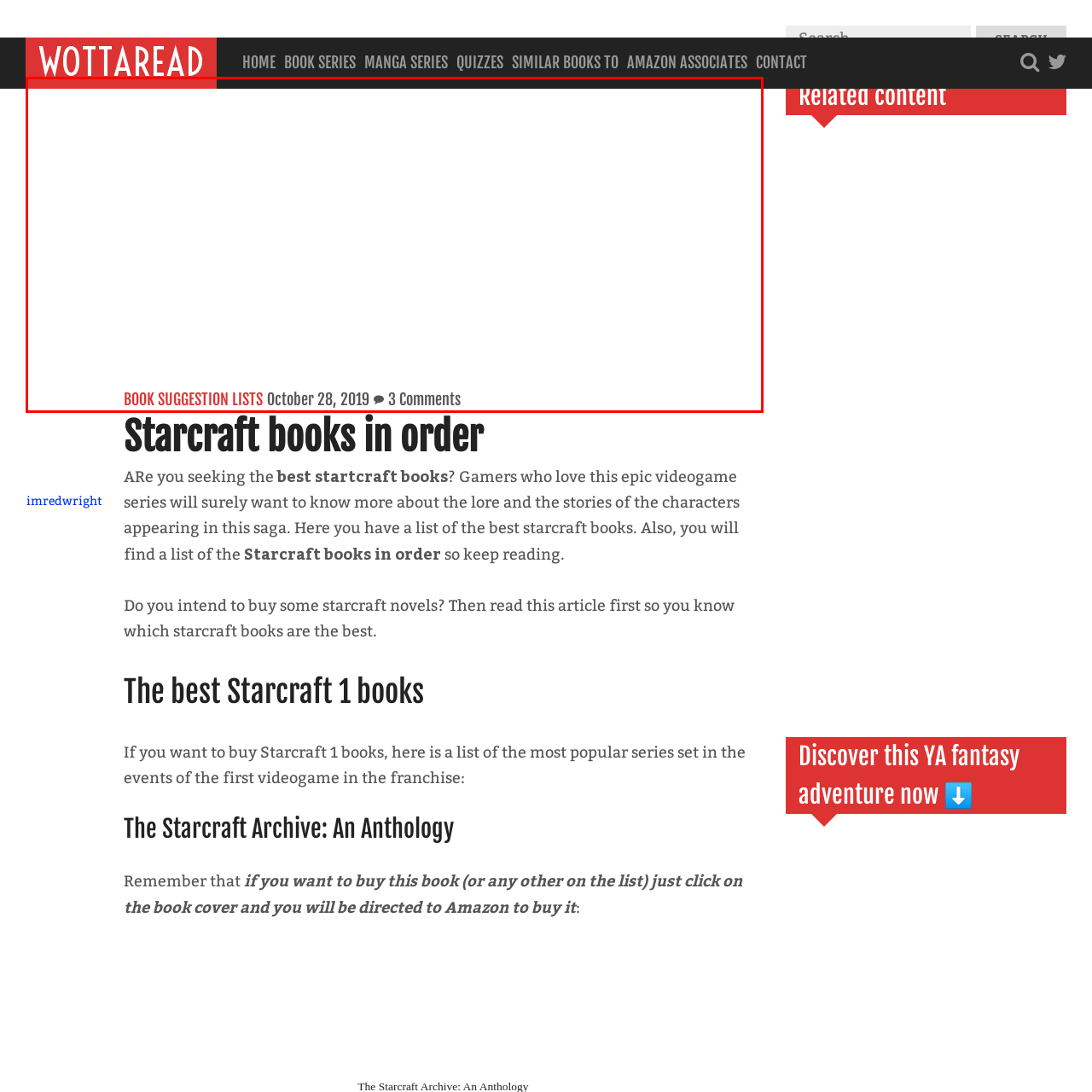Provide an in-depth description of the scene highlighted by the red boundary in the image.

The image titled "Best starcraft books" features a promotional or informative visual associated with a guide on recommended reading for fans of the Starcraft series. This guide likely highlights the best novels related to the game, aiming to enrich the narrative experience for gamers interested in the lore and characters of the franchise. 

The webpage includes links to additional resources like book suggestion lists and comments sections, indicating that users can engage with the content further. It seems to be a part of a larger article dedicated to helping readers navigate the world of Starcraft literature, emphasizing the importance of informed choices before purchasing books. The date mentioned, October 28, 2019, suggests that this guidance is curated and updated to provide current recommendations for avid fans of the series.